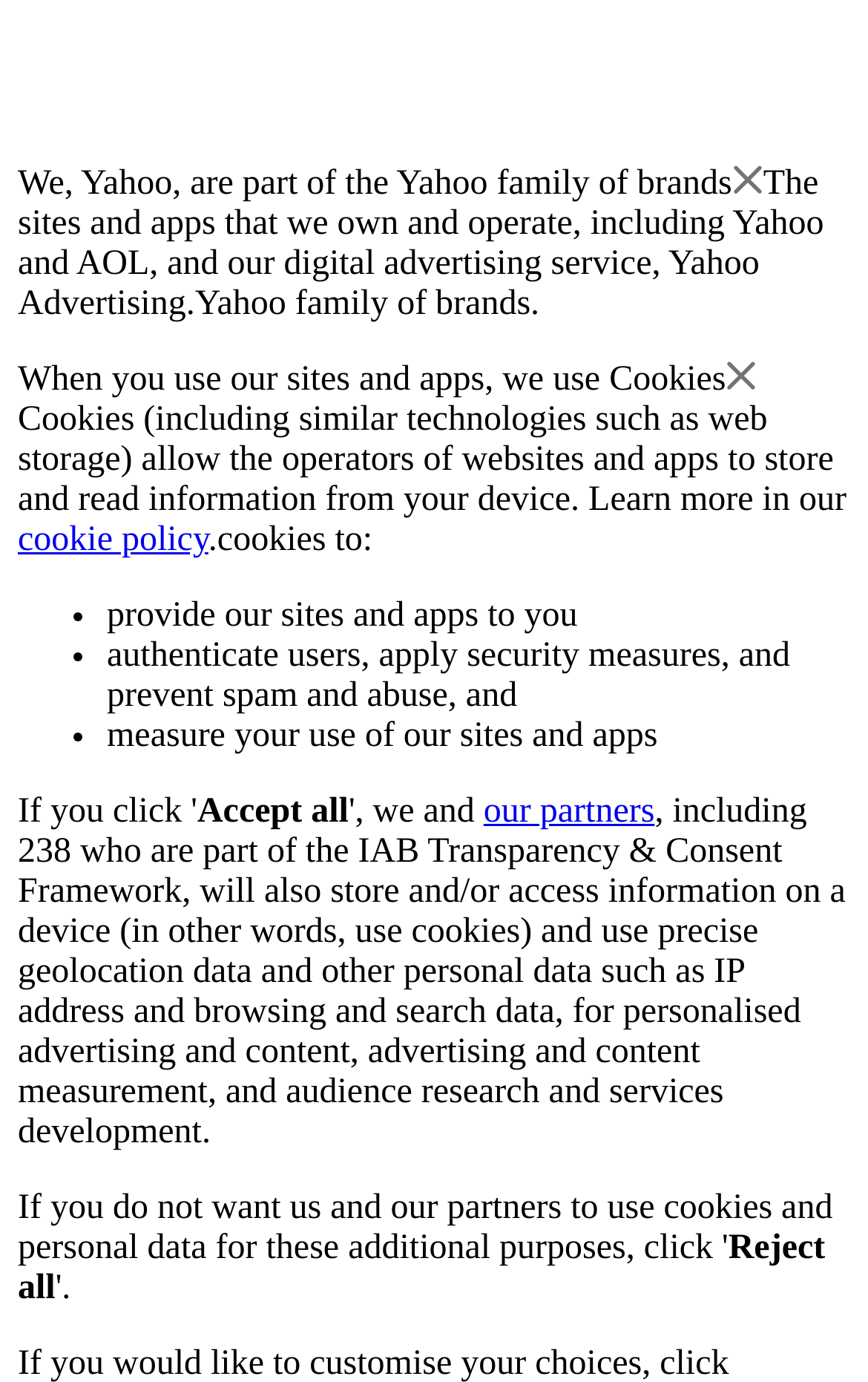Explain in detail what is displayed on the webpage.

The webpage appears to be a privacy policy or consent page for Yahoo. At the top, there is a brief introduction stating that Yahoo is part of the Yahoo family of brands. Below this, there is a paragraph explaining that Yahoo owns and operates various sites and apps, including Yahoo and AOL, and provides digital advertising services.

The main content of the page is divided into sections, with the first section explaining how Yahoo uses cookies when users access their sites and apps. This section includes a link to their cookie policy. Below this, there is a list of bullet points detailing the purposes of using cookies, including providing sites and apps, authenticating users, applying security measures, and measuring site usage.

Further down the page, there is a section discussing how Yahoo's partners, including those part of the IAB Transparency & Consent Framework, will also use cookies and other personal data for personalized advertising, content measurement, and audience research.

At the bottom of the page, there are two buttons: "Accept all" and "Reject all", which likely allow users to consent to or decline the use of cookies and other data collection practices described on the page.